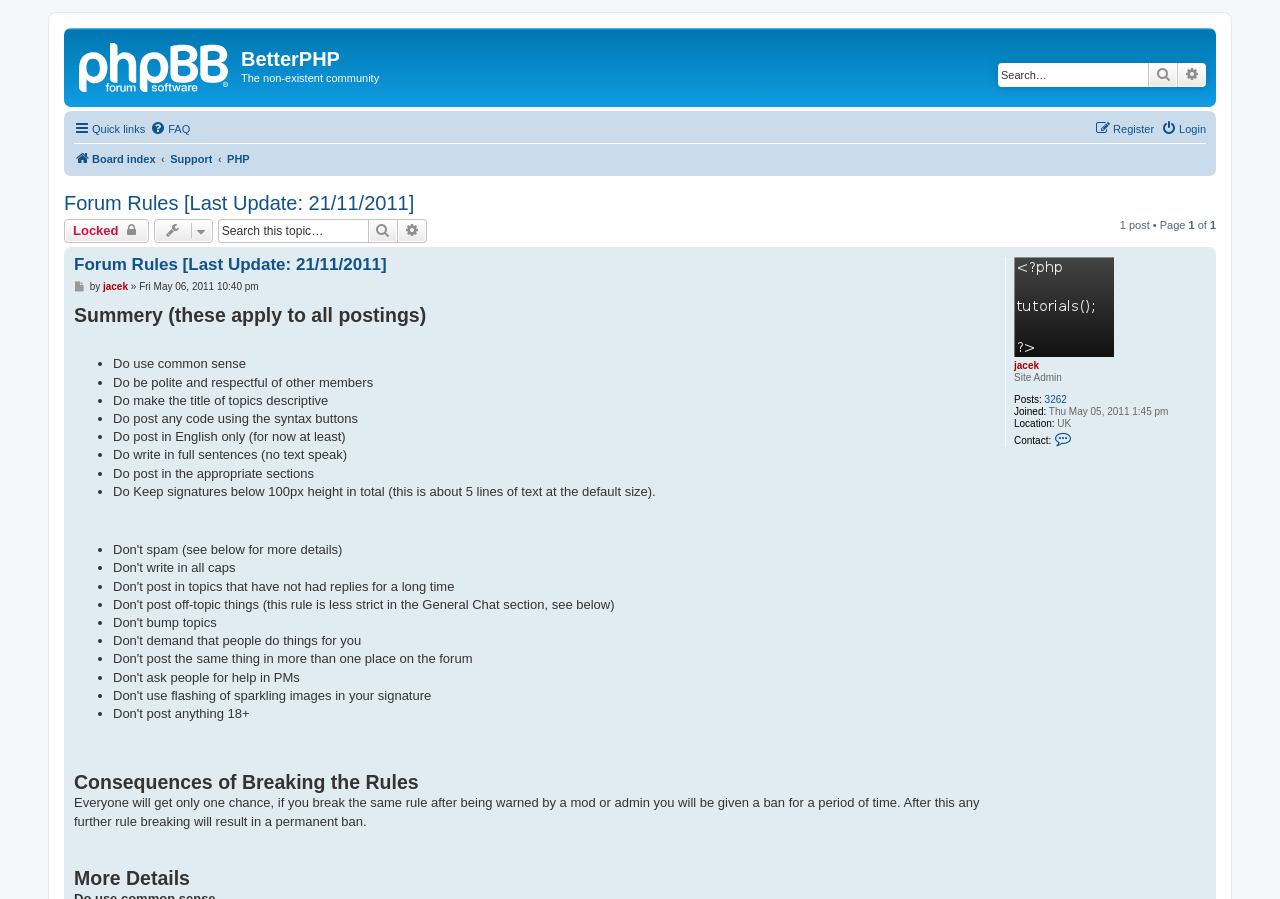What is the purpose of the search box?
Using the visual information, reply with a single word or short phrase.

Search for keywords